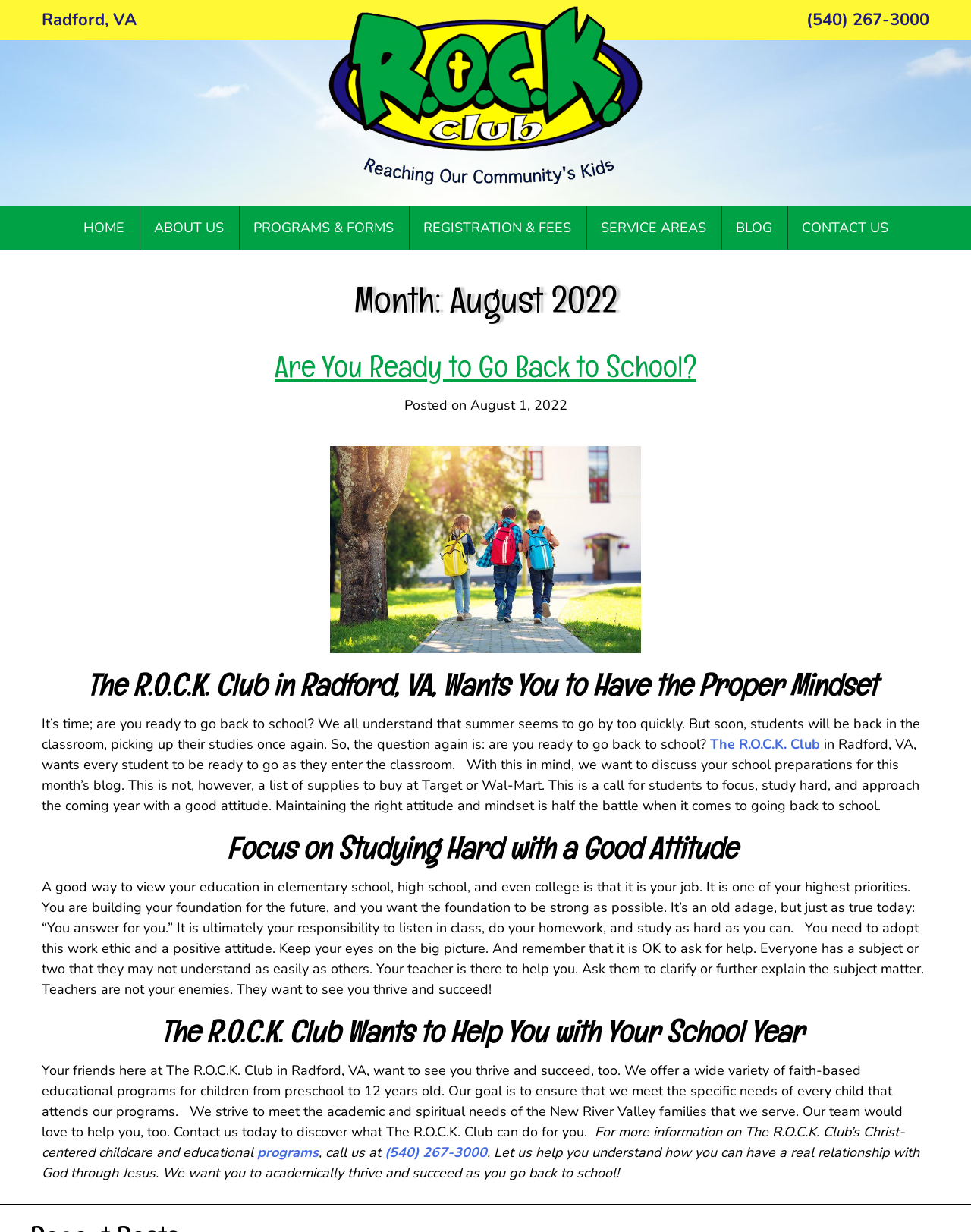Locate the bounding box coordinates of the clickable element to fulfill the following instruction: "Call the phone number (540) 267-3000". Provide the coordinates as four float numbers between 0 and 1 in the format [left, top, right, bottom].

[0.396, 0.928, 0.502, 0.943]